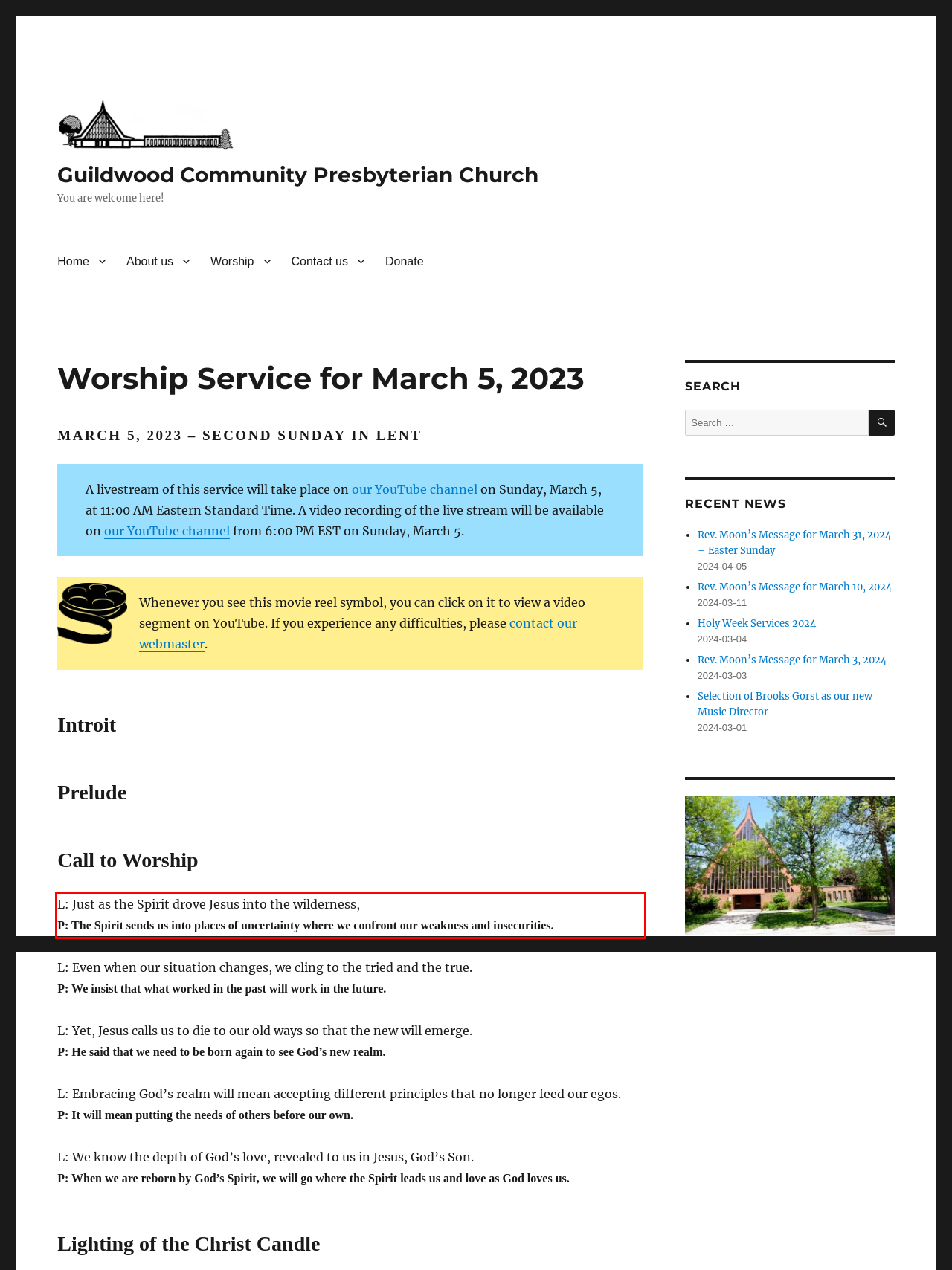You have a screenshot of a webpage with a red bounding box. Identify and extract the text content located inside the red bounding box.

L: Just as the Spirit drove Jesus into the wilderness, P: The Spirit sends us into places of uncertainty where we confront our weakness and insecurities.